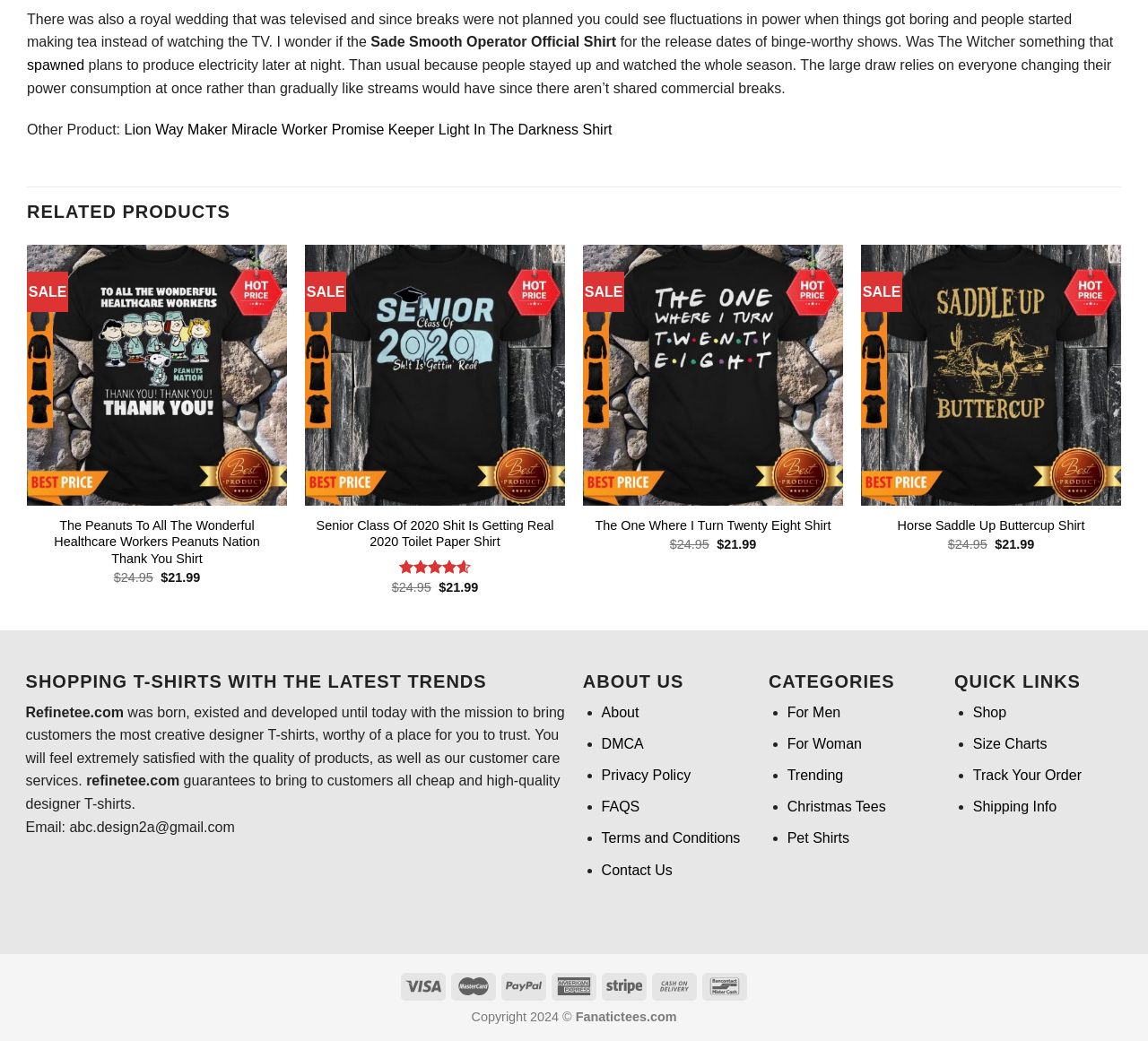Point out the bounding box coordinates of the section to click in order to follow this instruction: "Click on the 'Lion Way Maker Miracle Worker Promise Keeper Light In The Darkness Shirt' link".

[0.108, 0.117, 0.533, 0.132]